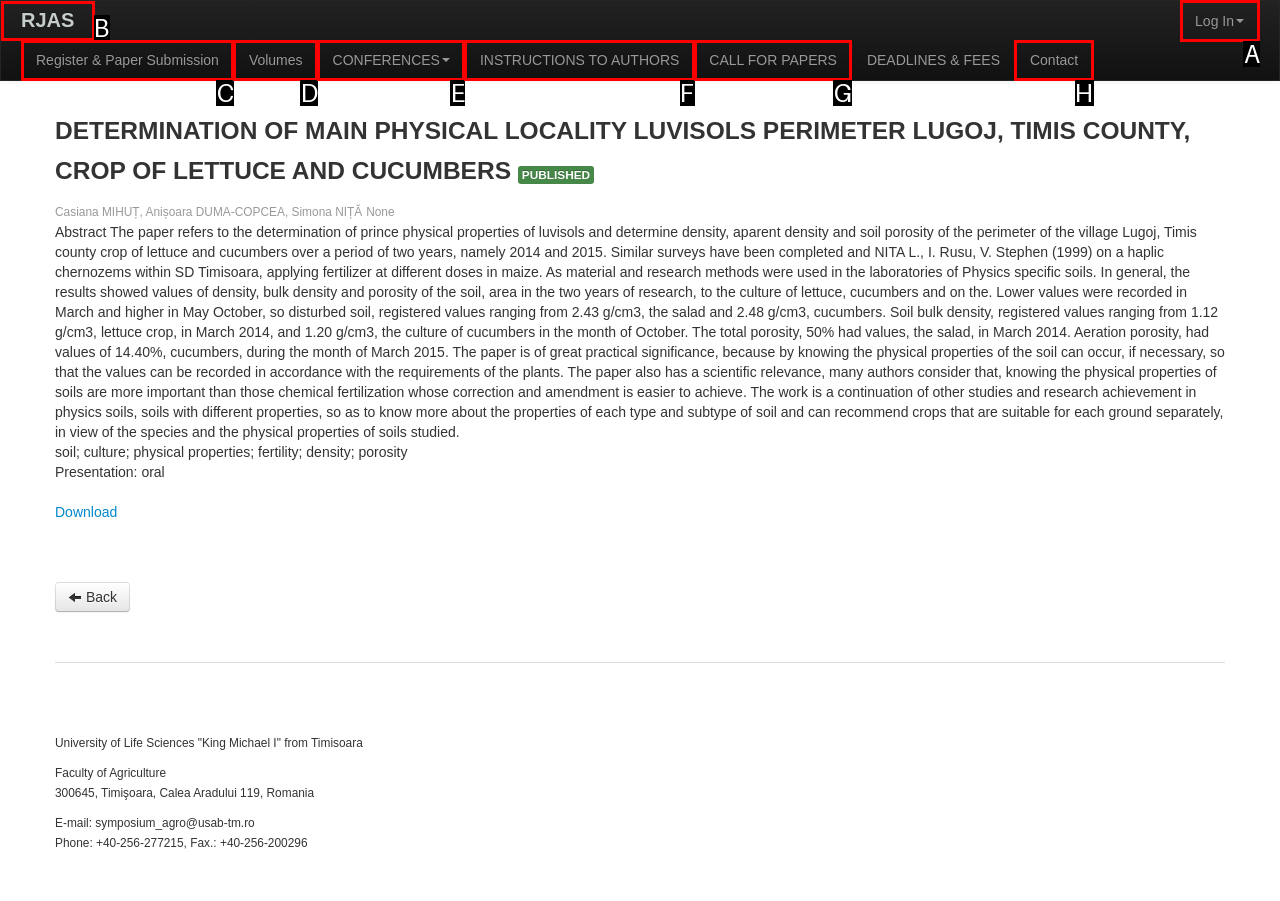Point out the HTML element I should click to achieve the following task: Click on the 'Log In' link Provide the letter of the selected option from the choices.

A